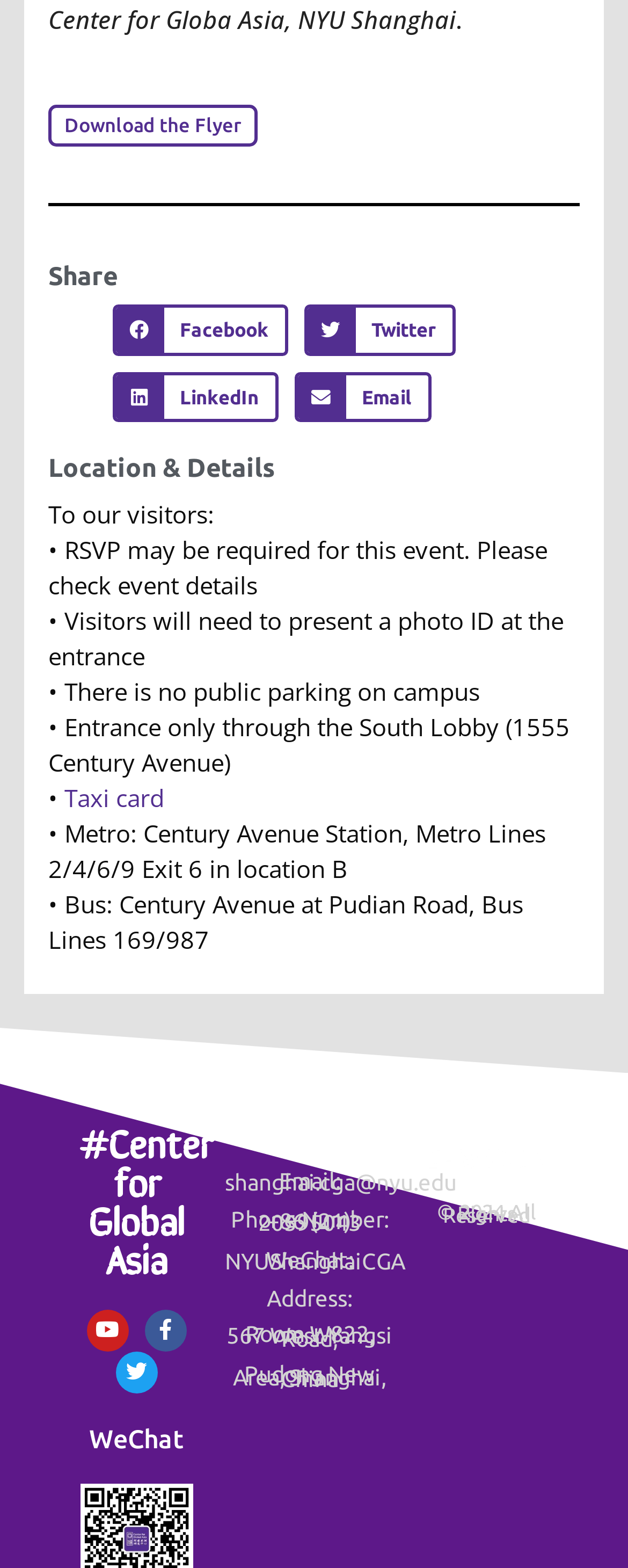Please study the image and answer the question comprehensively:
What is the phone number of the center?

The phone number of the center can be found in the 'CONTACT US' section, where the contact information is provided.